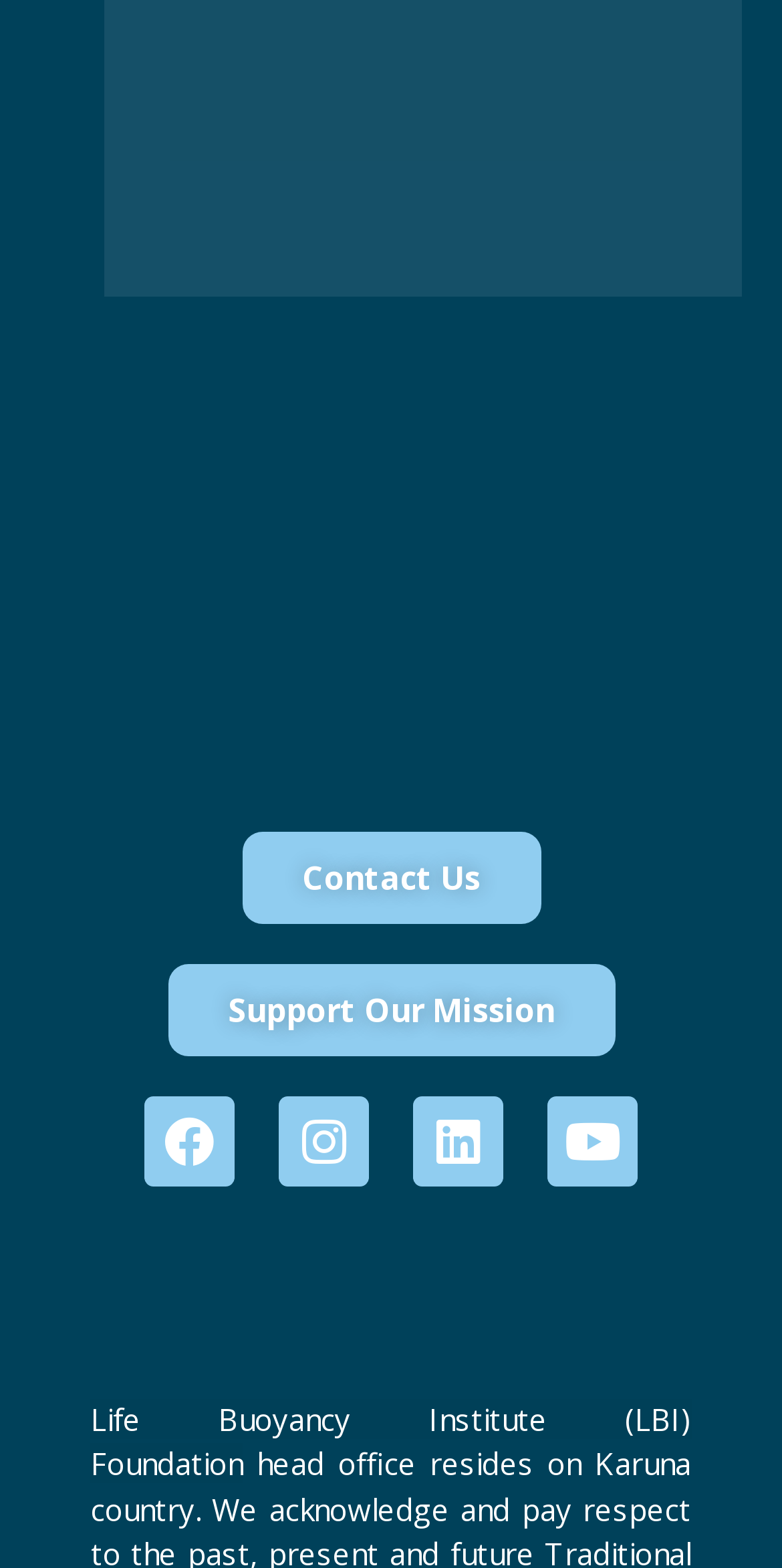Predict the bounding box coordinates of the UI element that matches this description: "Contact Us". The coordinates should be in the format [left, top, right, bottom] with each value between 0 and 1.

[0.309, 0.53, 0.691, 0.589]